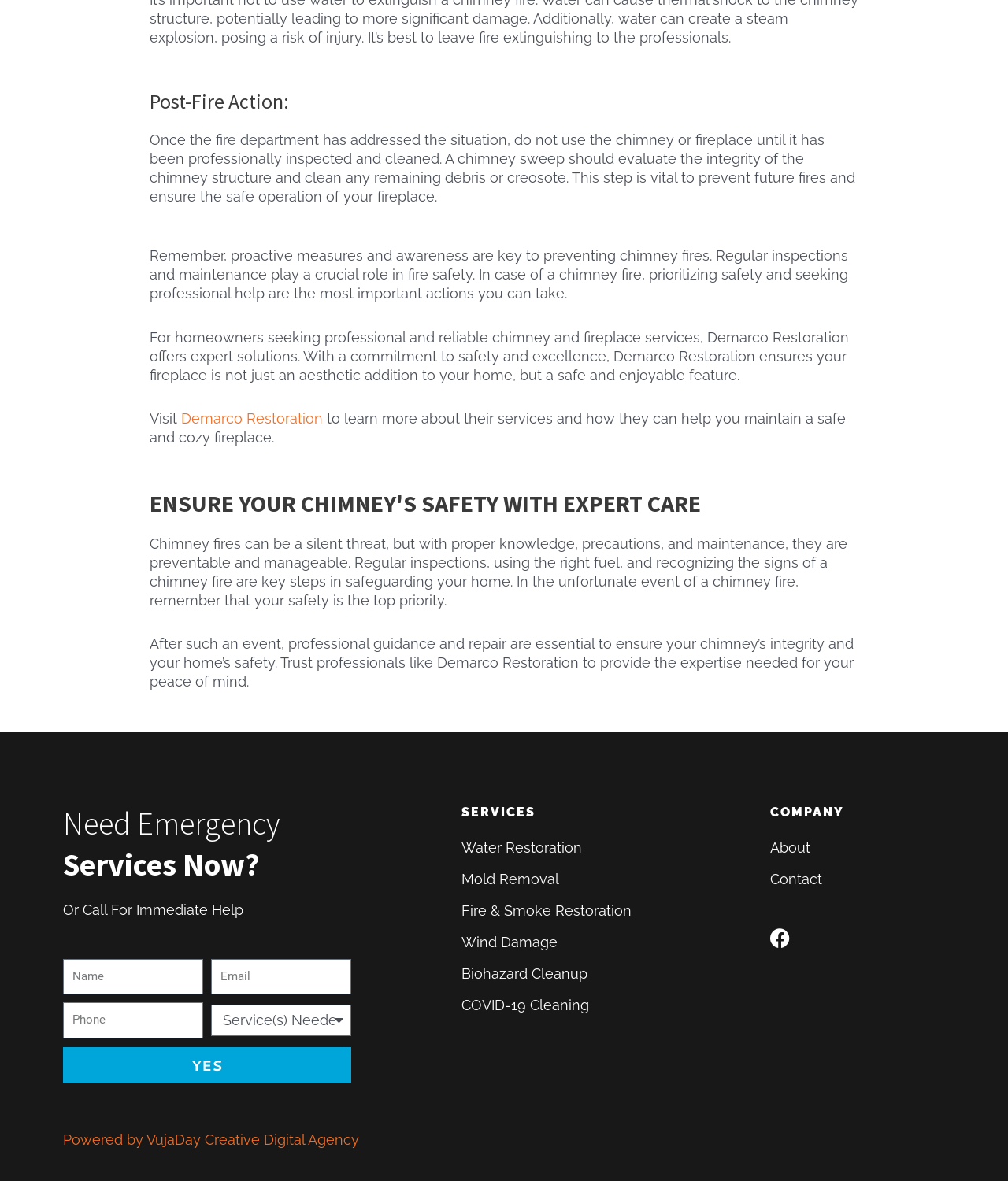Find the bounding box coordinates for the area you need to click to carry out the instruction: "Fill in your name in the input field". The coordinates should be four float numbers between 0 and 1, indicated as [left, top, right, bottom].

[0.062, 0.812, 0.202, 0.842]